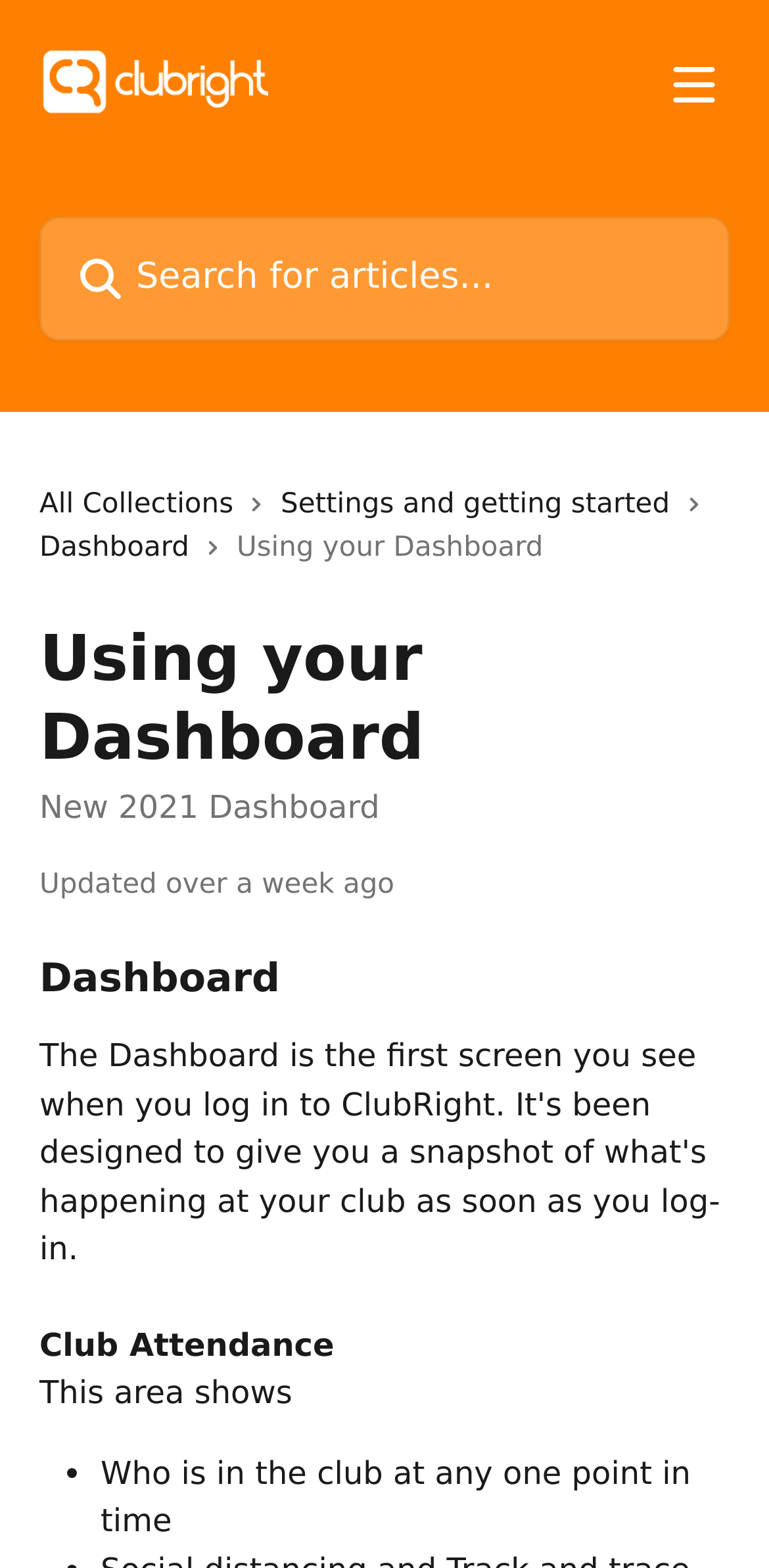What is the status of the dashboard?
Can you offer a detailed and complete answer to this question?

The status of the dashboard can be found below the 'New 2021 Dashboard' heading, where it says 'Updated over a week ago'.